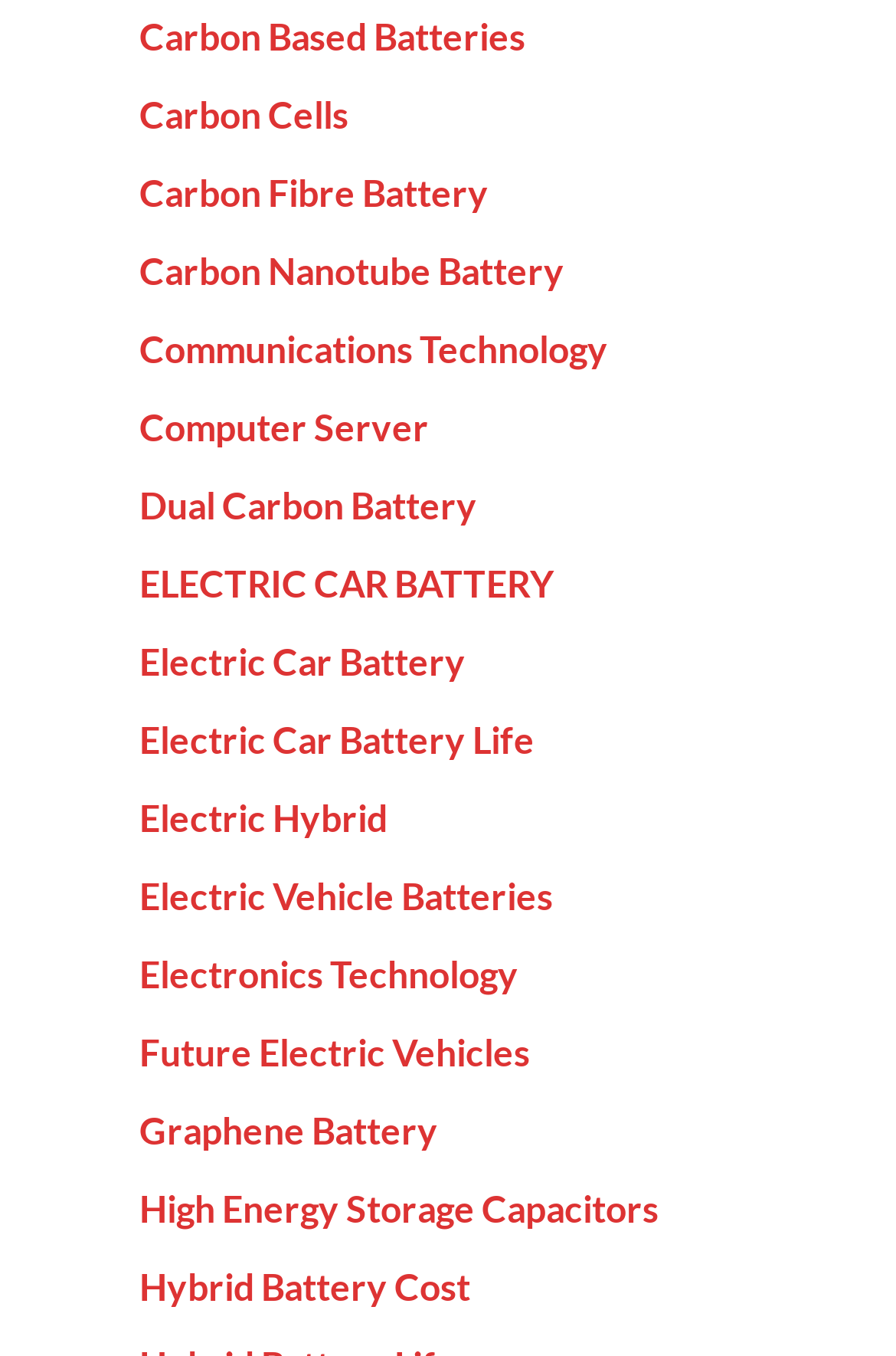Respond to the question below with a single word or phrase:
What is the last link on the webpage?

Hybrid Battery Cost